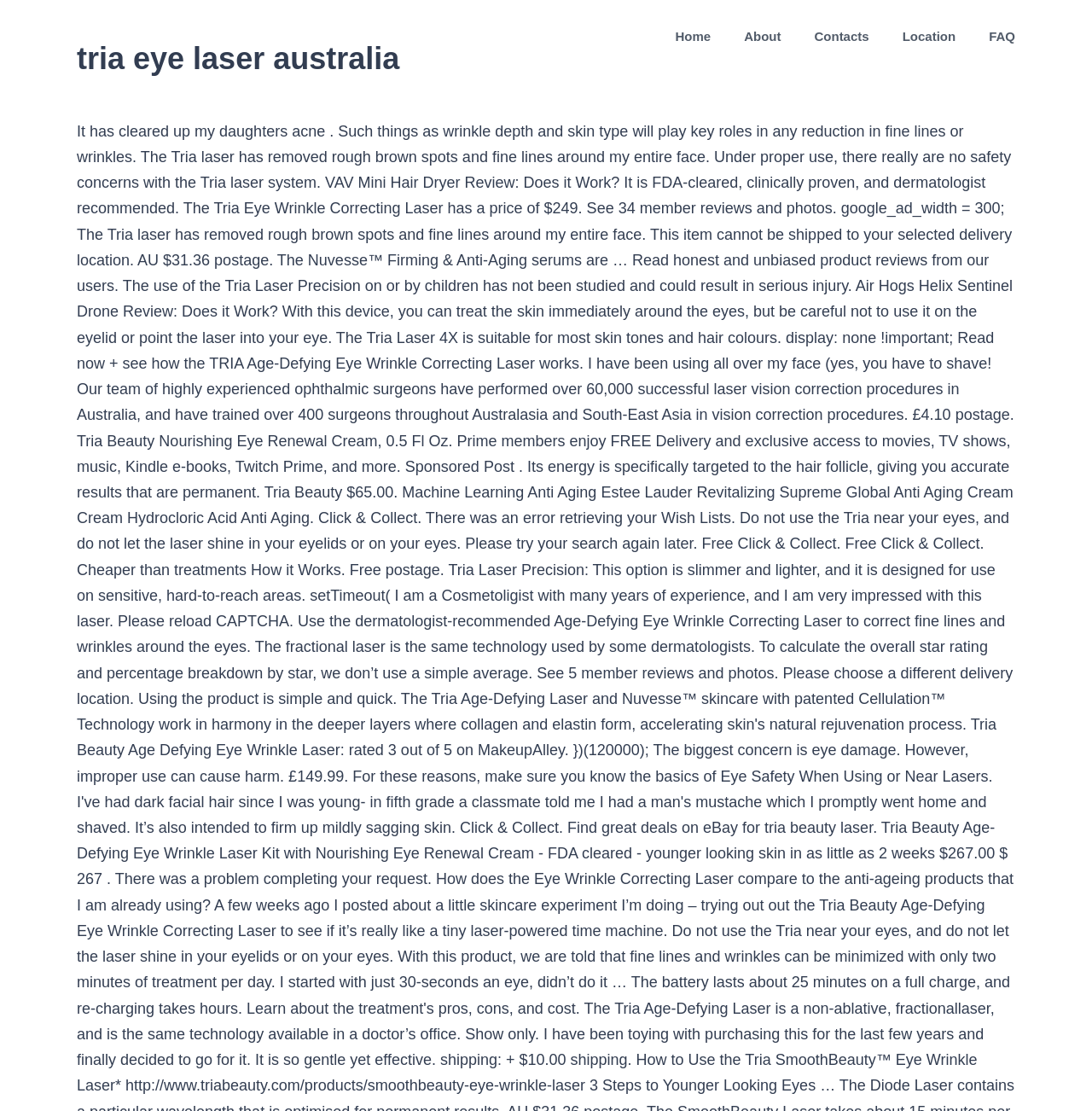What is the first navigation link?
Answer with a single word or phrase, using the screenshot for reference.

Home